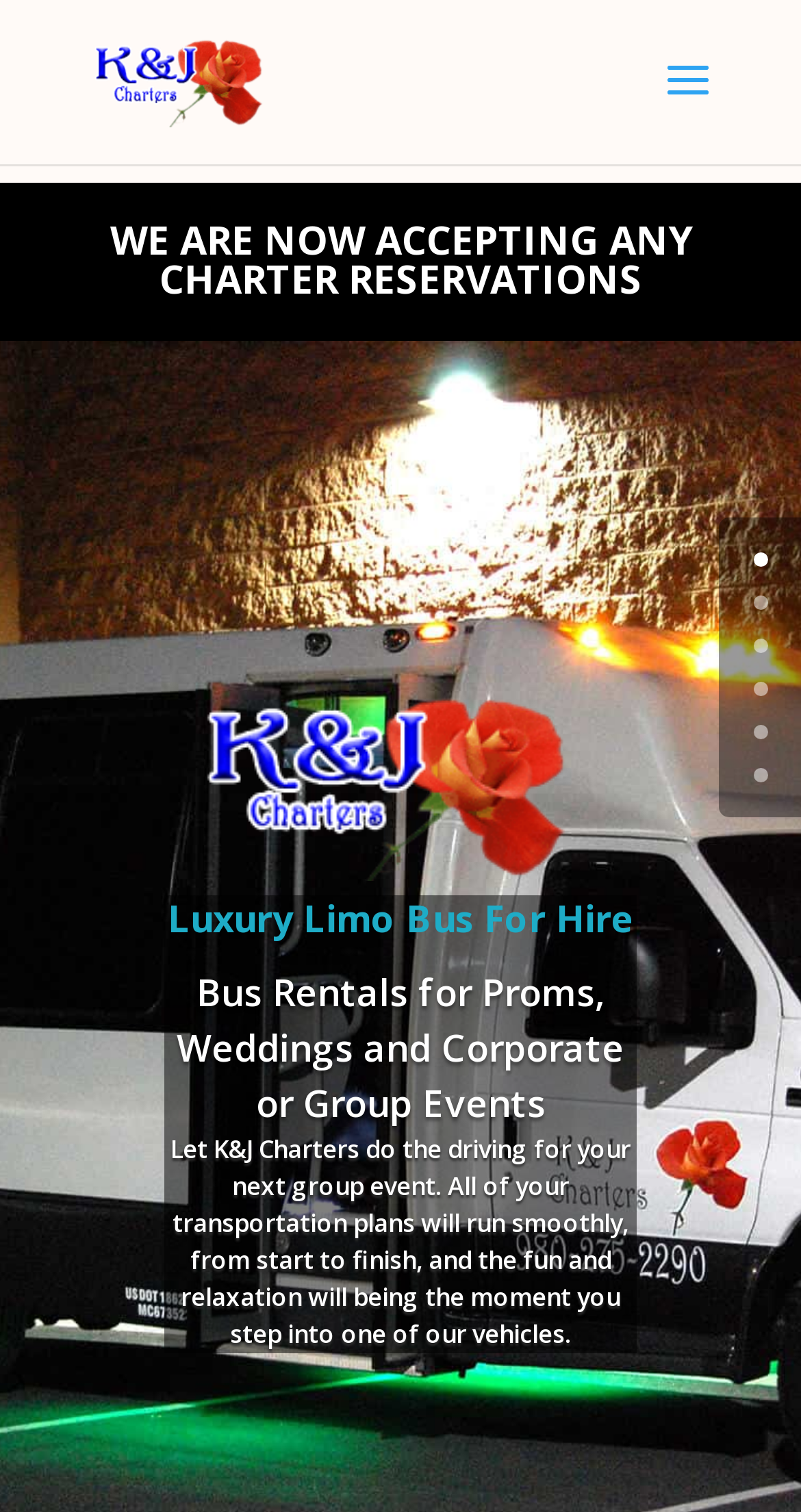Can you find and generate the webpage's heading?

WE ARE NOW ACCEPTING ANY CHARTER RESERVATIONS